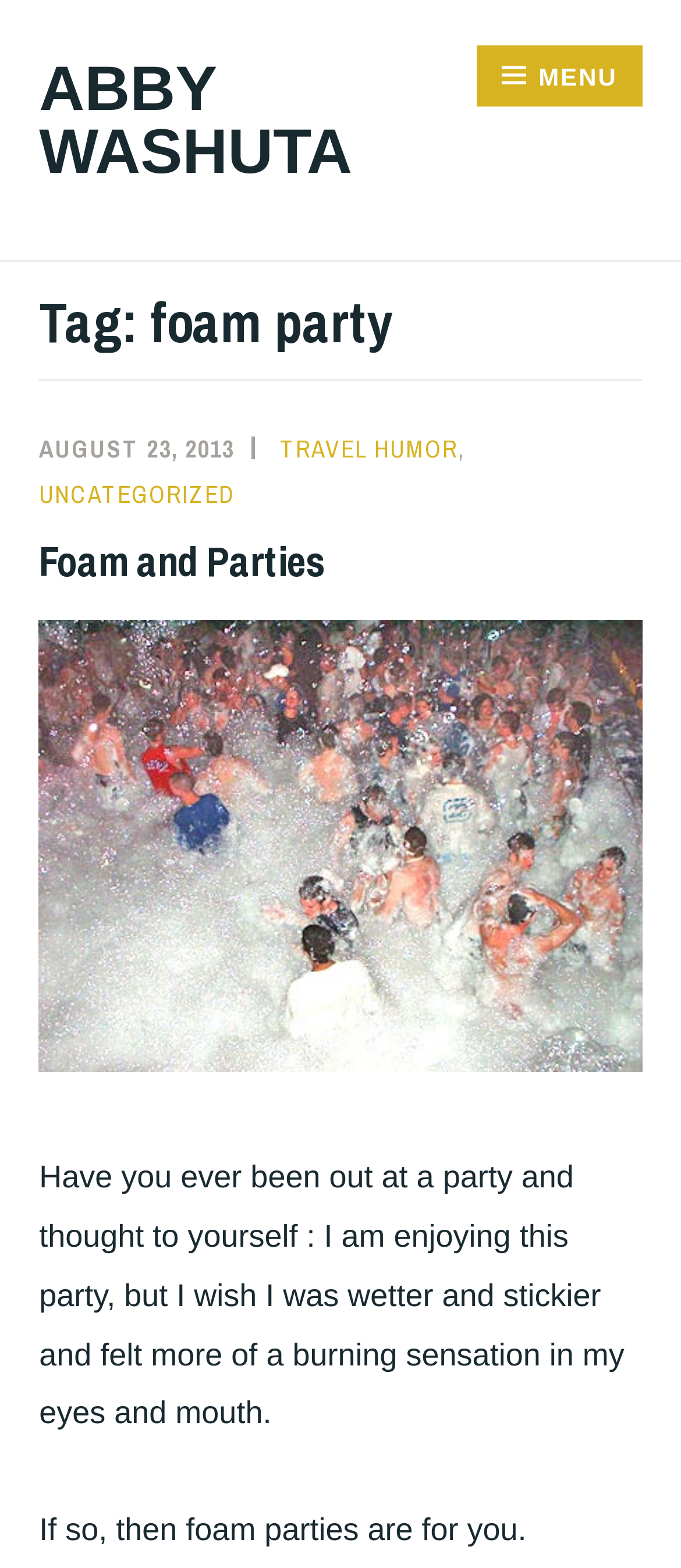Show the bounding box coordinates for the HTML element as described: "August 23, 2013July 23, 2019".

[0.057, 0.276, 0.345, 0.296]